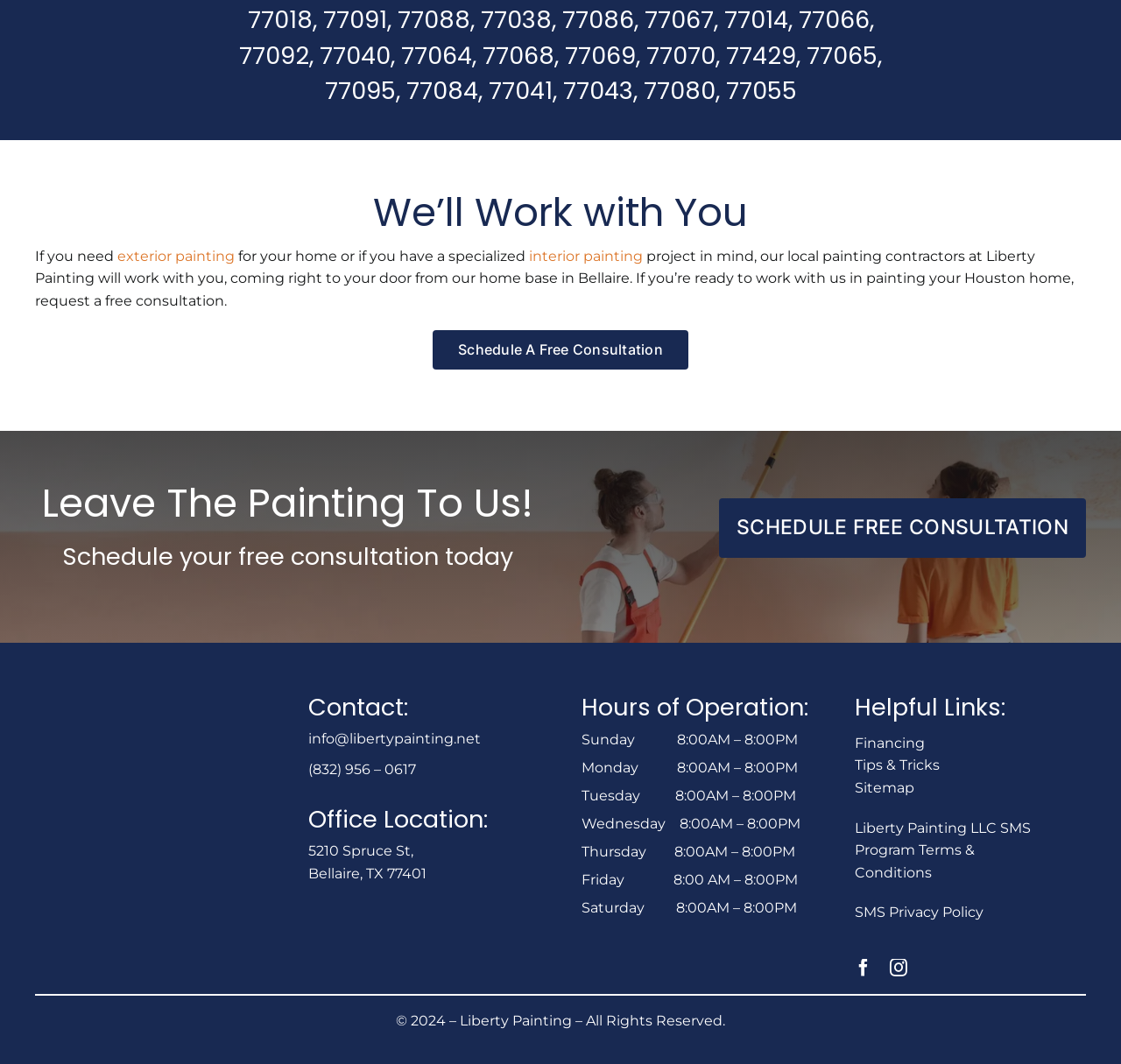Please find the bounding box coordinates of the element that needs to be clicked to perform the following instruction: "Learn more about financing options". The bounding box coordinates should be four float numbers between 0 and 1, represented as [left, top, right, bottom].

[0.762, 0.69, 0.825, 0.706]